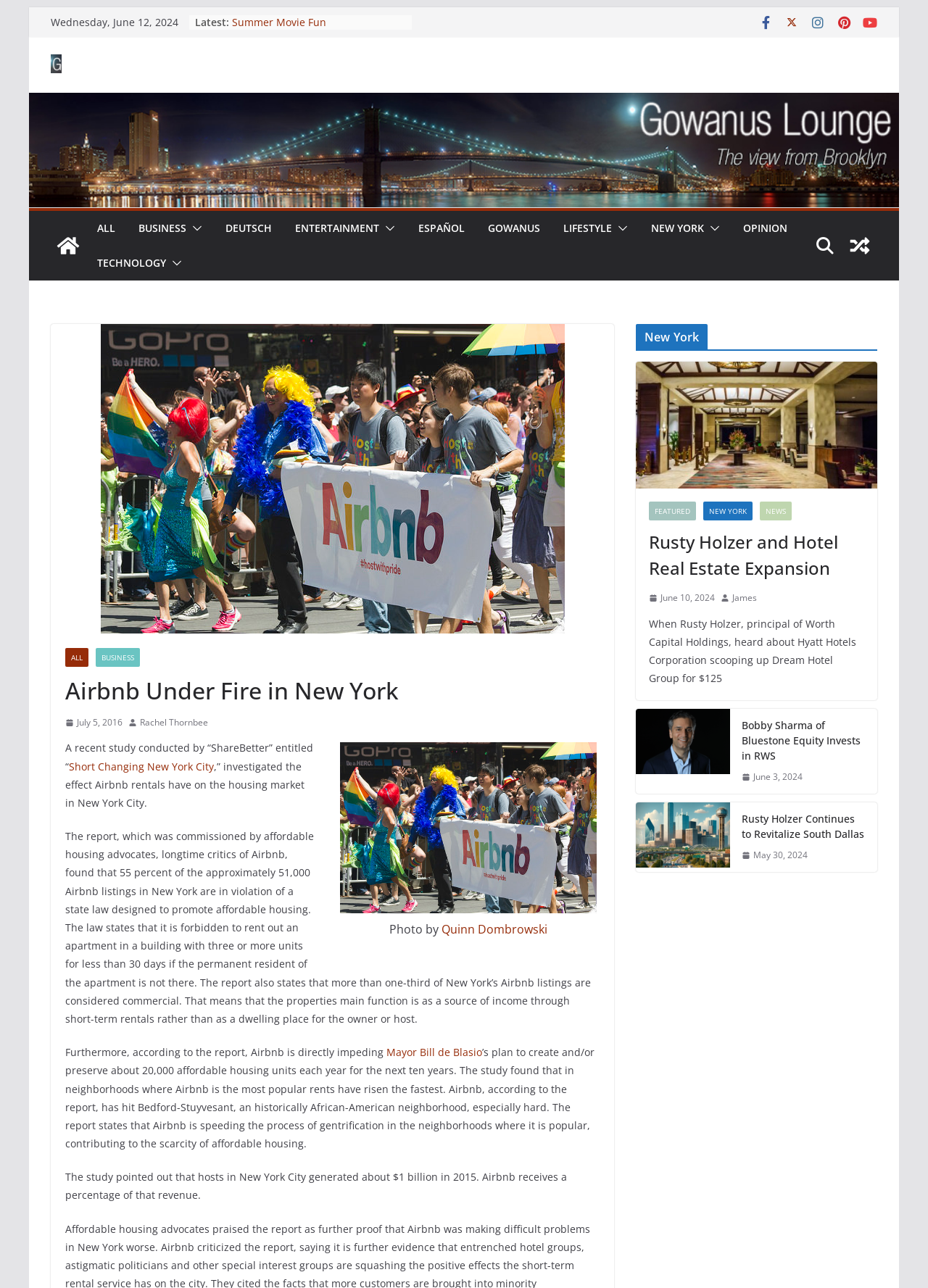Provide an in-depth caption for the webpage.

The webpage is about Airbnb's impact on New York City's housing market. At the top, there is a link to skip to the content and a date indicator showing "Wednesday, June 12, 2024". Below that, there are several links to news articles, including "Summer Movie Fun", "Brooklyn Heights Welcomes New Supermarket", and "Old School Pizzeria Turned Movie Set". 

On the left side, there is a section with several social media links, represented by icons, and a link to "Gowanus Lounge" with an accompanying image. Below that, there is a random post link and an "ALL" link, followed by a series of category links, including "BUSINESS", "ENTERTAINMENT", and "LIFESTYLE". 

The main content of the webpage is an article about a study conducted by "ShareBetter" that investigated the effect of Airbnb rentals on New York City's housing market. The article states that 55% of Airbnb listings in New York are in violation of a state law, and that Airbnb is directly impeding the city's plan to create and preserve affordable housing units. The study also found that Airbnb is contributing to the scarcity of affordable housing, particularly in neighborhoods like Bedford-Stuyvesant.

On the right side, there is a complementary section with a heading "New York" and several links to news articles, including "Rusty Holzer and Hotel Real Estate Expansion". There are also links to "FEATURED", "NEW YORK", and "NEWS" categories.